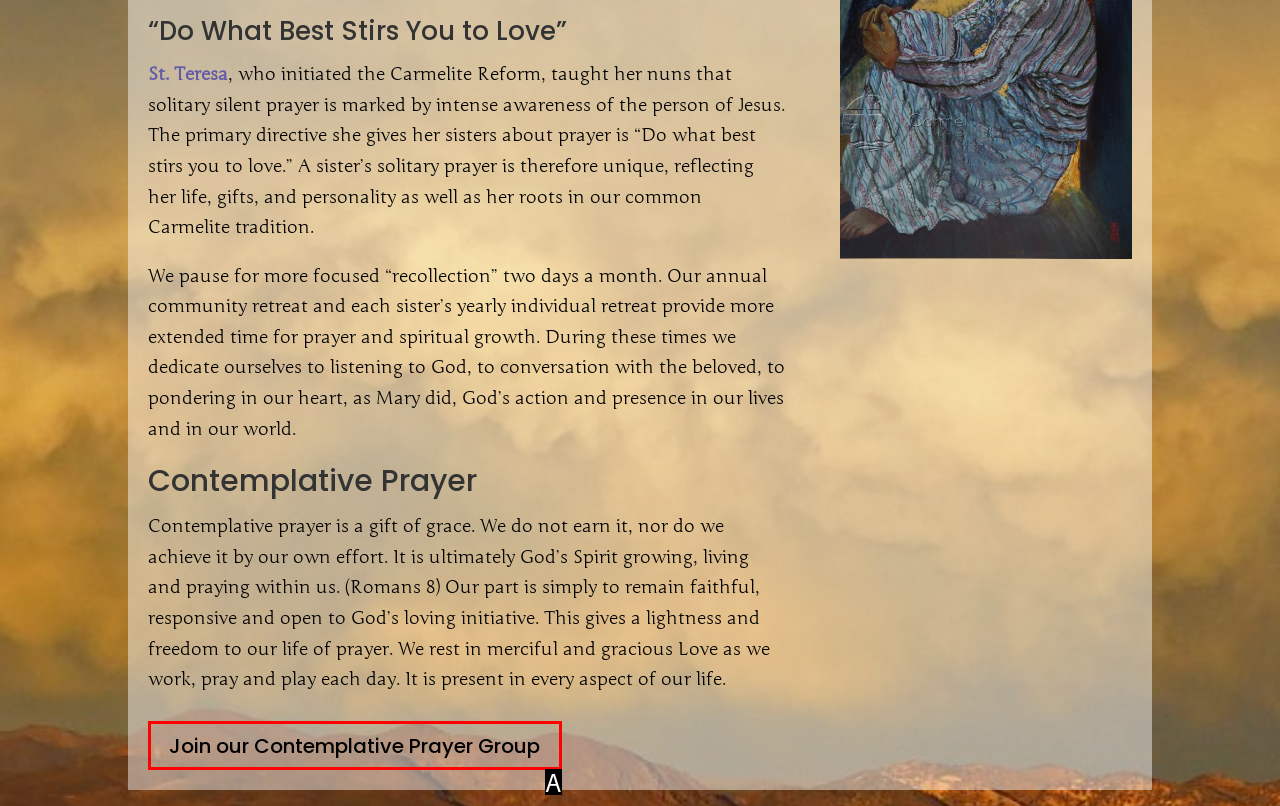Select the option that matches this description: Join our Contemplative Prayer Group
Answer by giving the letter of the chosen option.

A